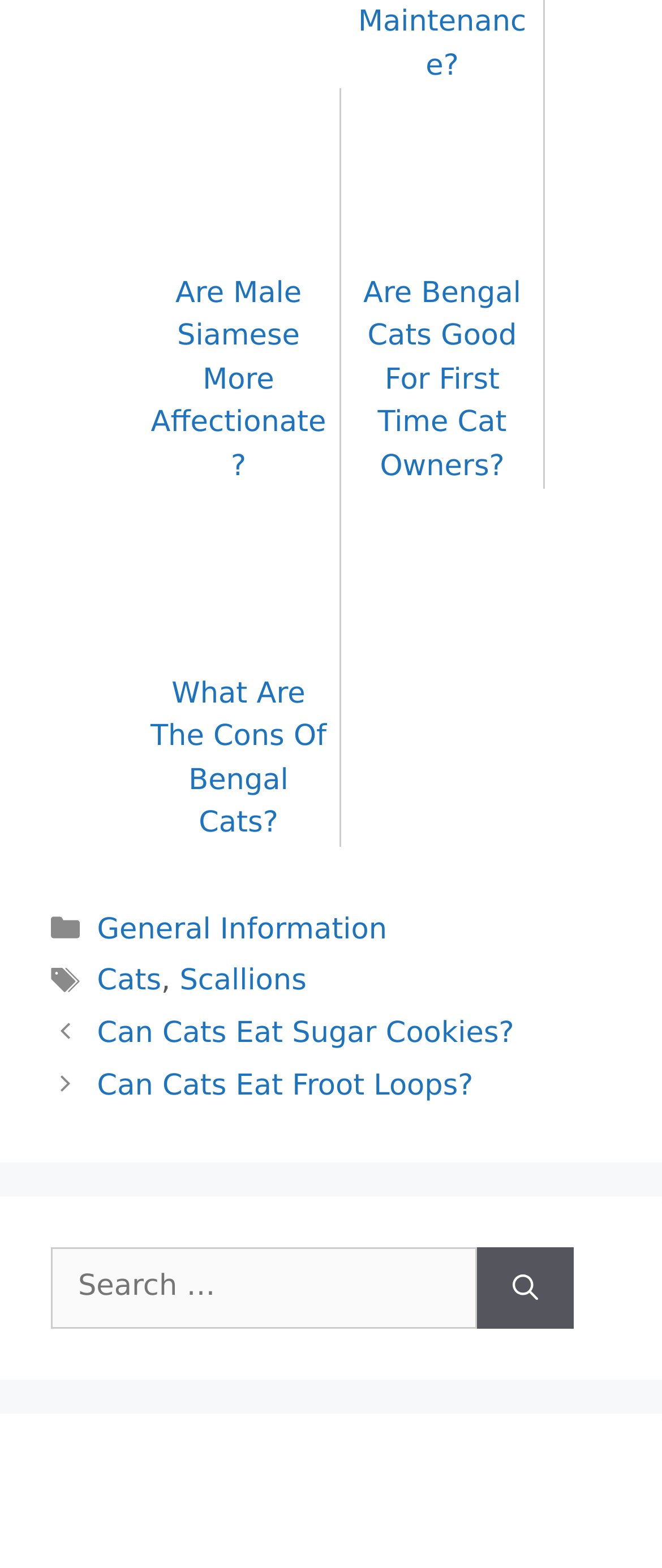How many images are on the webpage?
Based on the image content, provide your answer in one word or a short phrase.

3